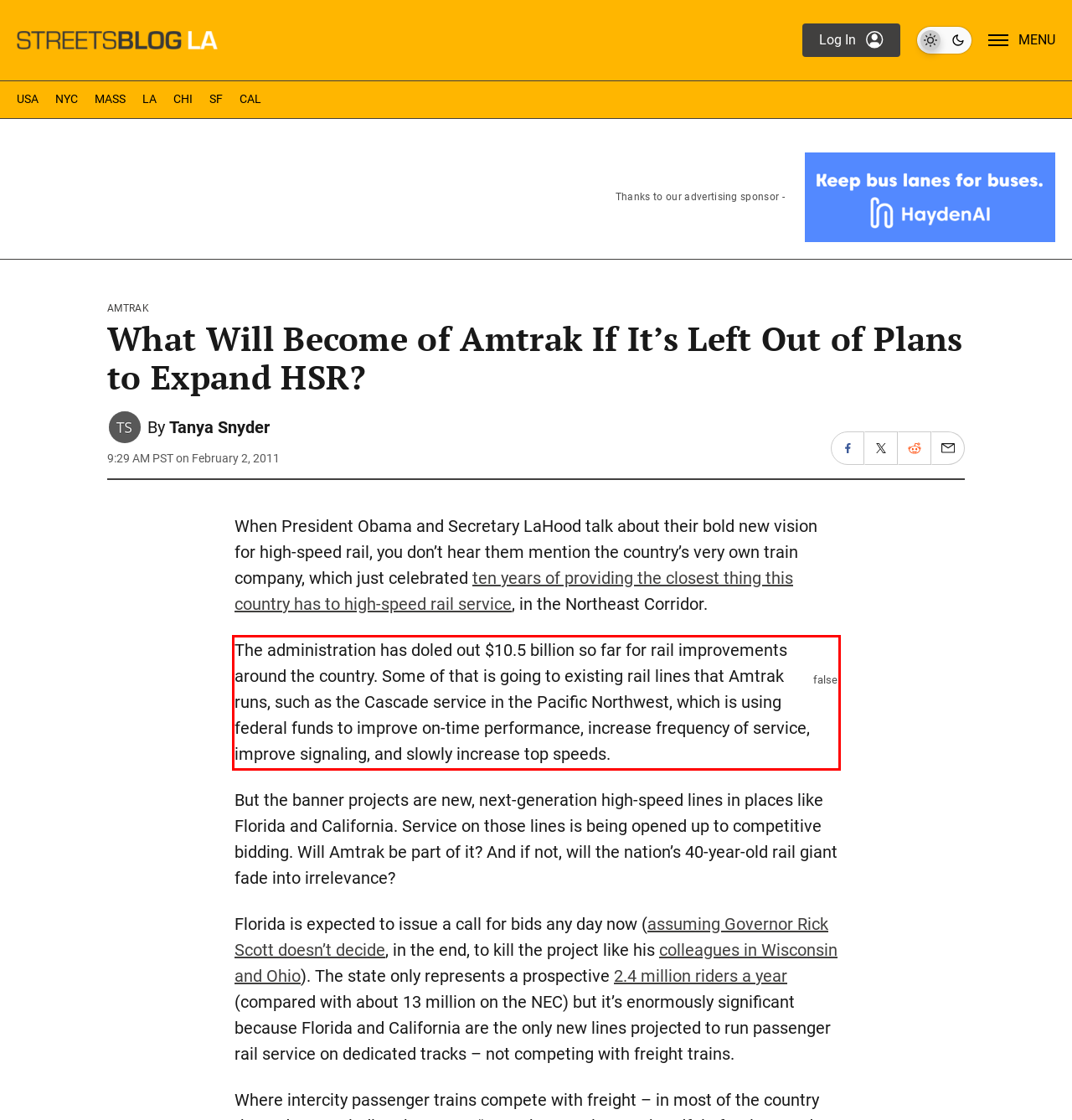Look at the webpage screenshot and recognize the text inside the red bounding box.

The administration has doled out $10.5 billion so far for rail improvements around the country. Some of that is going to existing rail lines that Amtrak runs, such as the Cascade service in the Pacific Northwest, which is using federal funds to improve on-time performance, increase frequency of service, improve signaling, and slowly increase top speeds.